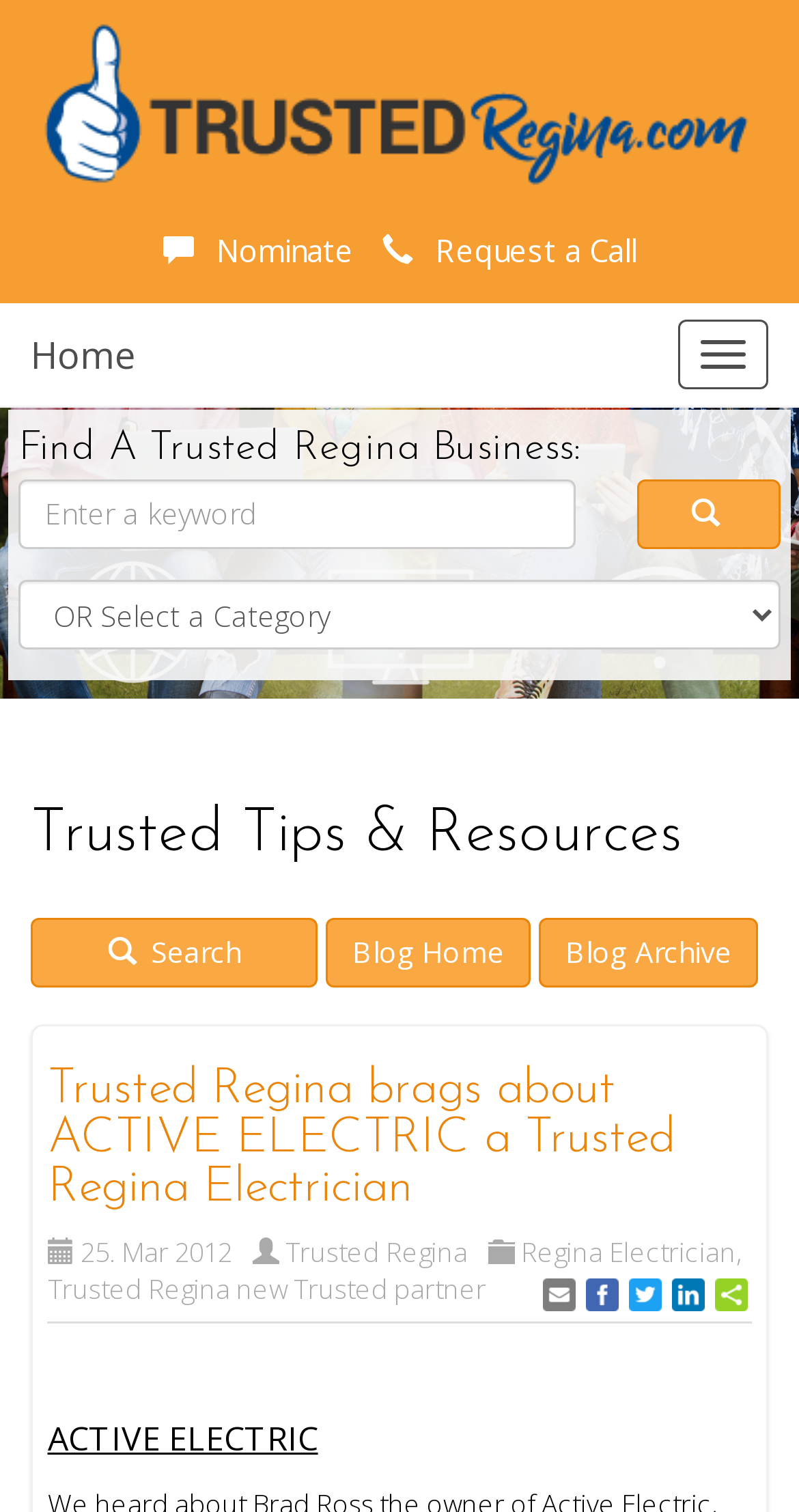Please specify the coordinates of the bounding box for the element that should be clicked to carry out this instruction: "Search for a keyword". The coordinates must be four float numbers between 0 and 1, formatted as [left, top, right, bottom].

[0.023, 0.316, 0.719, 0.363]